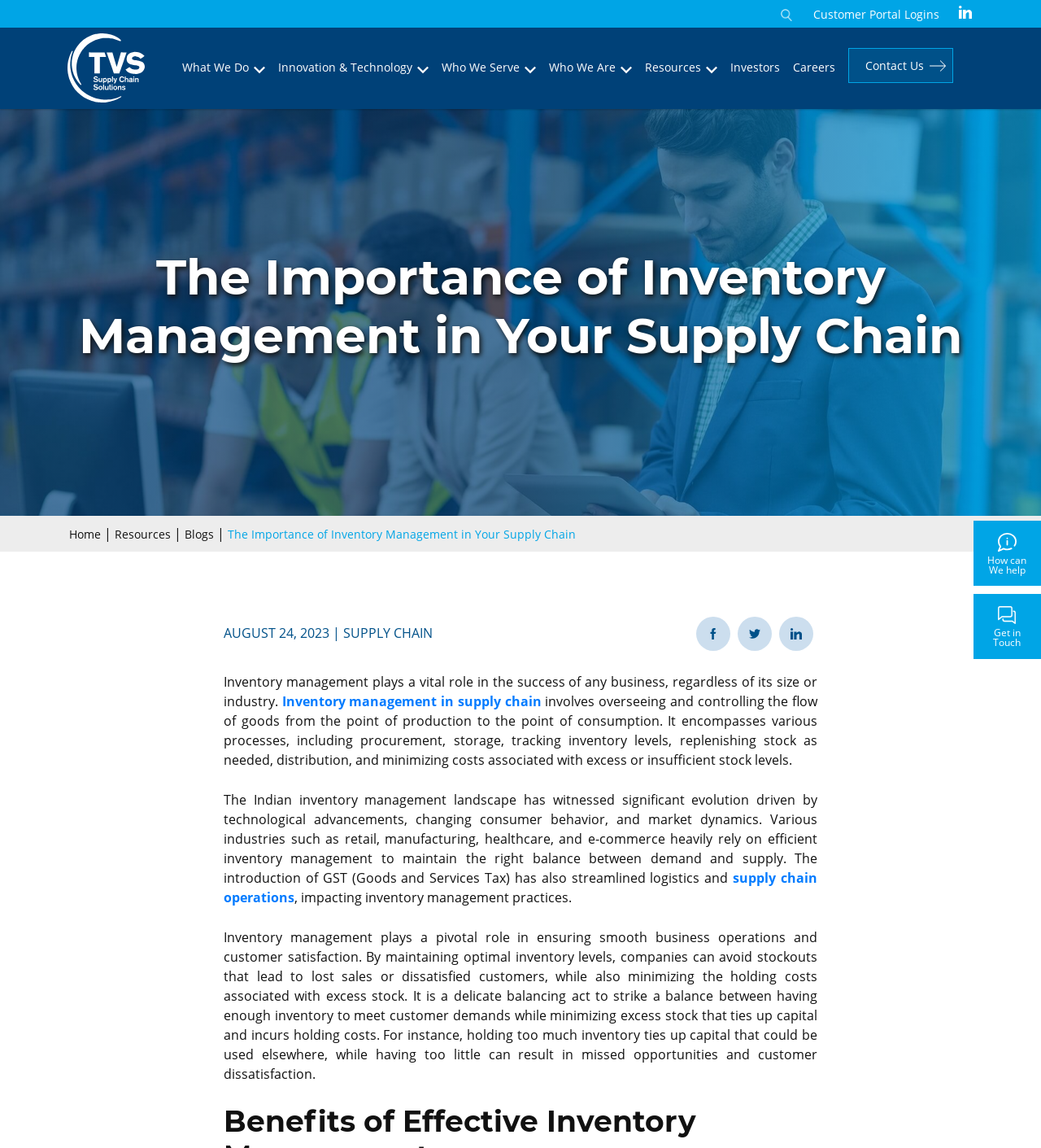Determine the bounding box for the described UI element: "Home".

[0.066, 0.459, 0.097, 0.472]